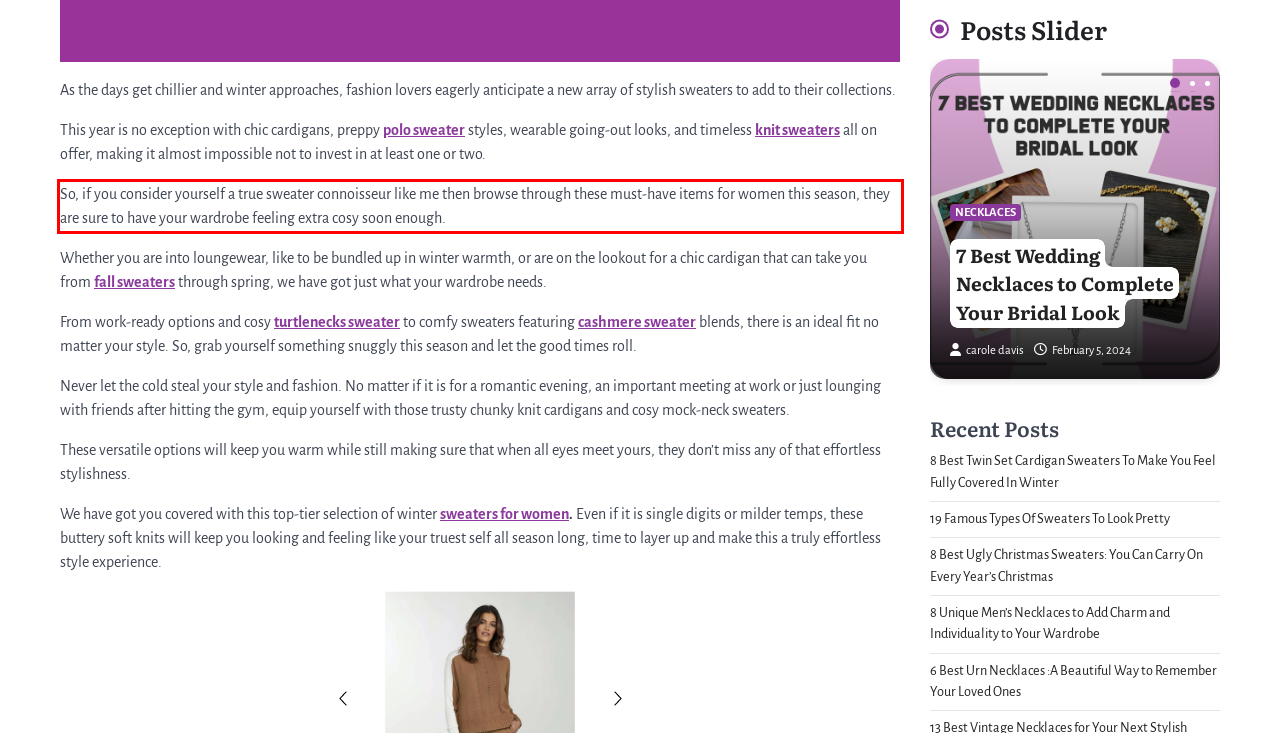In the given screenshot, locate the red bounding box and extract the text content from within it.

So, if you consider yourself a true sweater connoisseur like me then browse through these must-have items for women this season, they are sure to have your wardrobe feeling extra cosy soon enough.